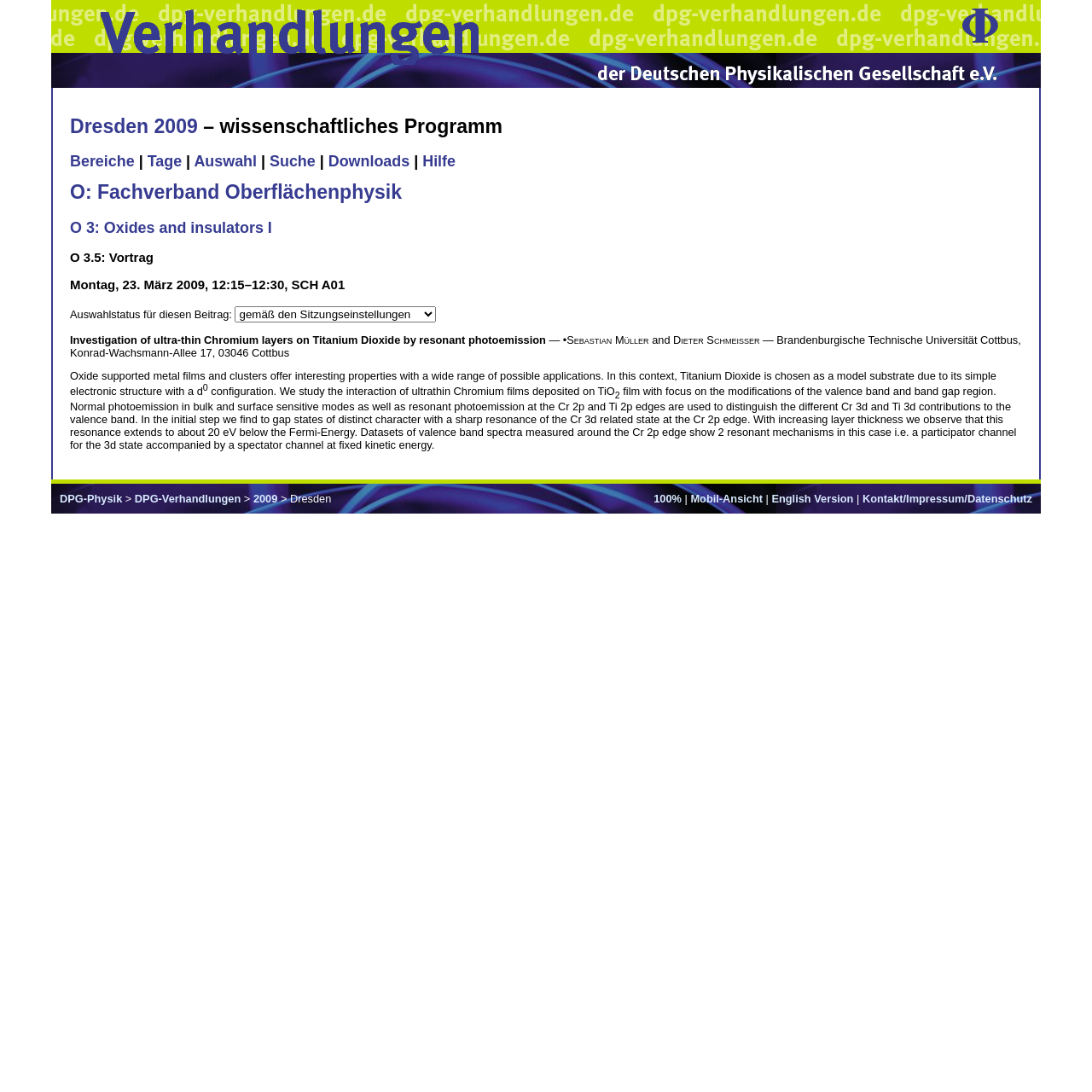Find the bounding box coordinates of the element I should click to carry out the following instruction: "Click on the link to English Version".

[0.707, 0.451, 0.782, 0.462]